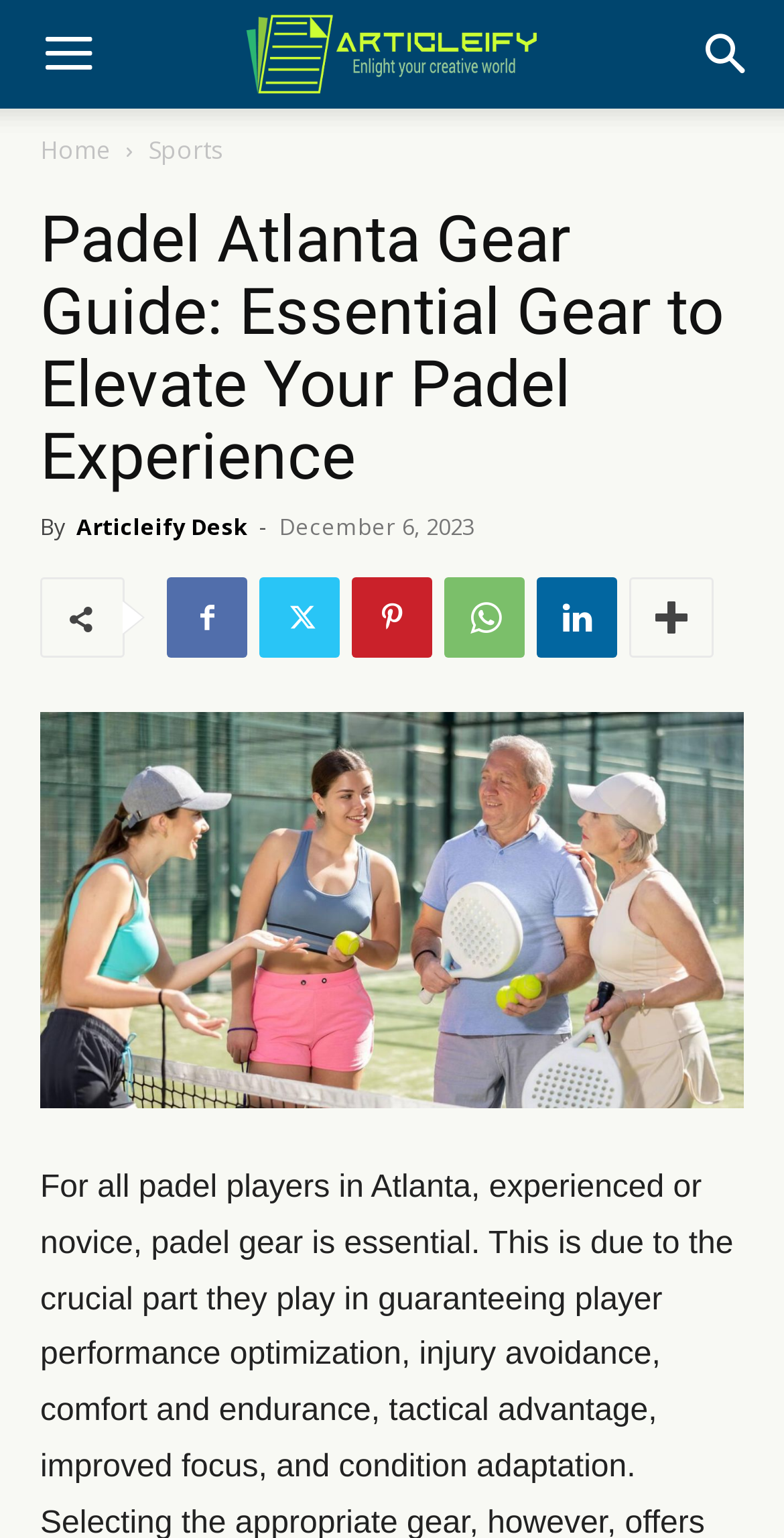Answer the following in one word or a short phrase: 
How many navigation links are available?

2